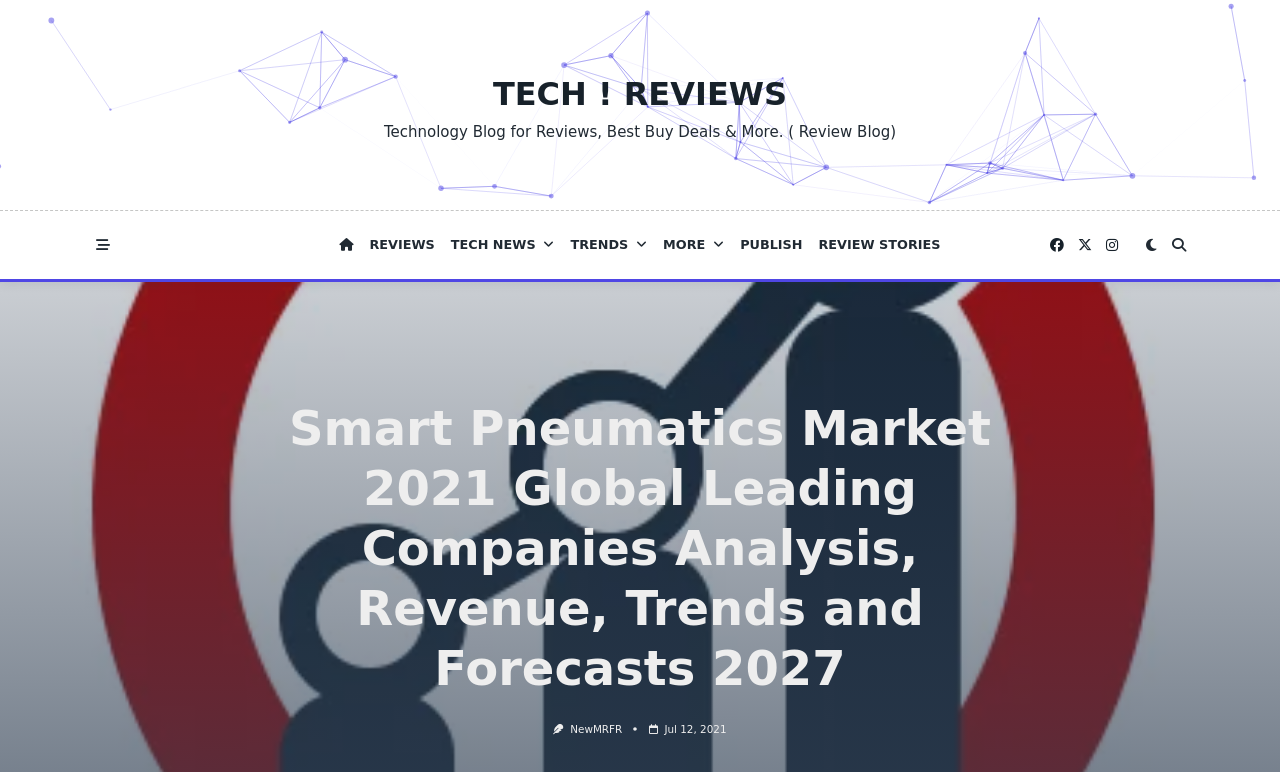What is the text of the first link on the webpage?
Give a single word or phrase answer based on the content of the image.

TECH! REVIEWS